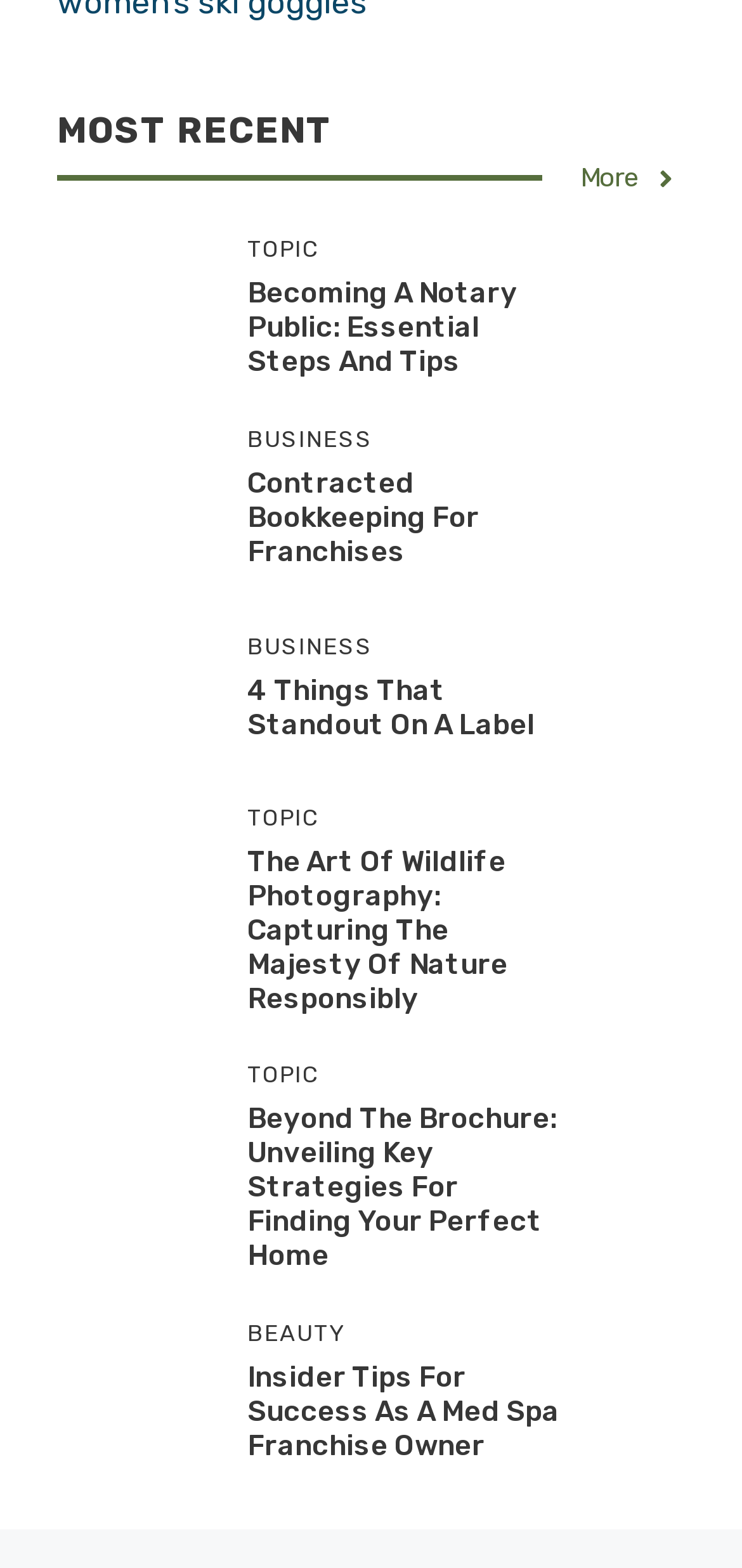Provide the bounding box coordinates, formatted as (top-left x, top-left y, bottom-right x, bottom-right y), with all values being floating point numbers between 0 and 1. Identify the bounding box of the UI element that matches the description: hailiro

None